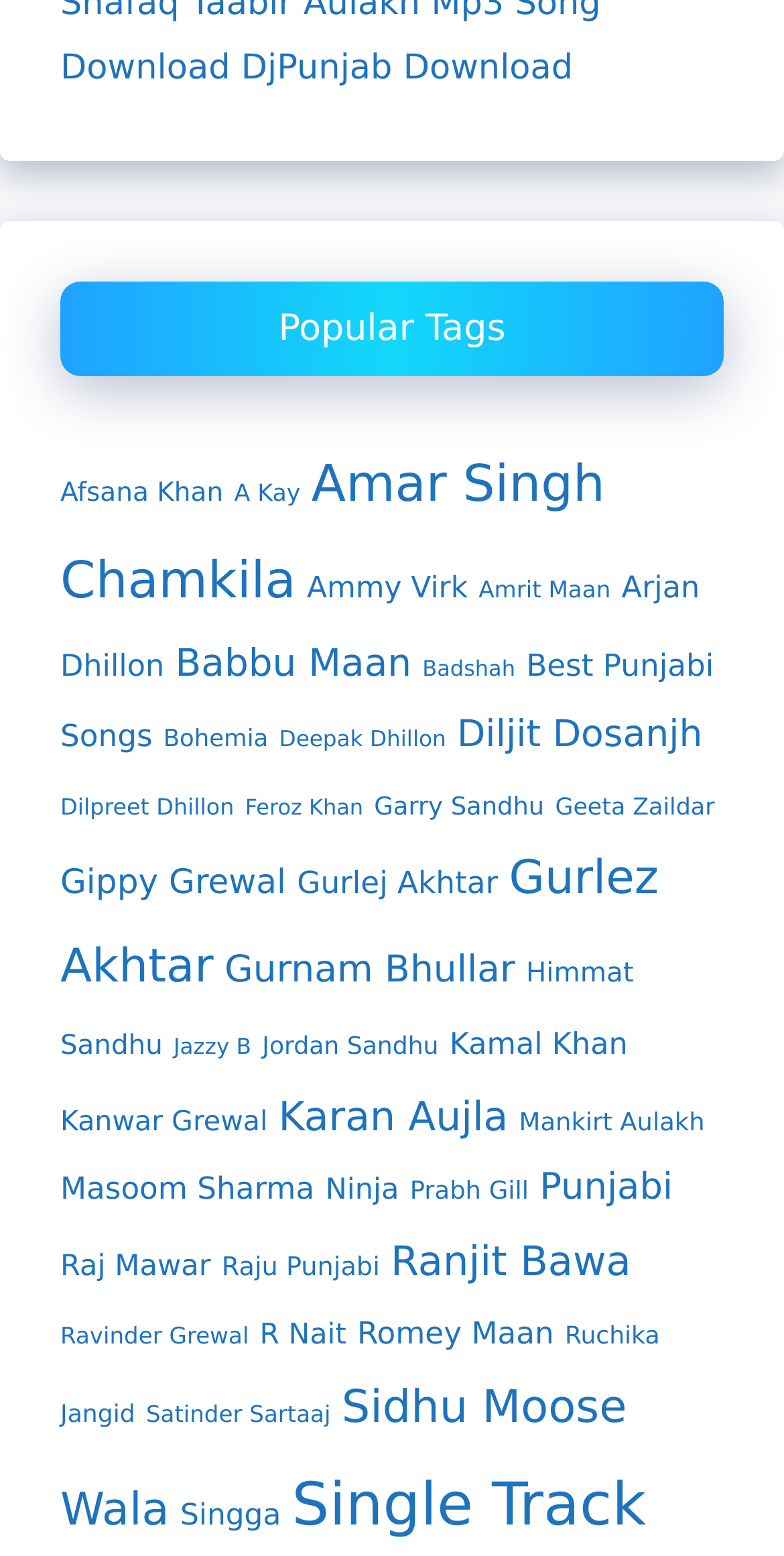Identify the bounding box coordinates of the element to click to follow this instruction: 'Click on Afsana Khan'. Ensure the coordinates are four float values between 0 and 1, provided as [left, top, right, bottom].

[0.077, 0.308, 0.285, 0.327]